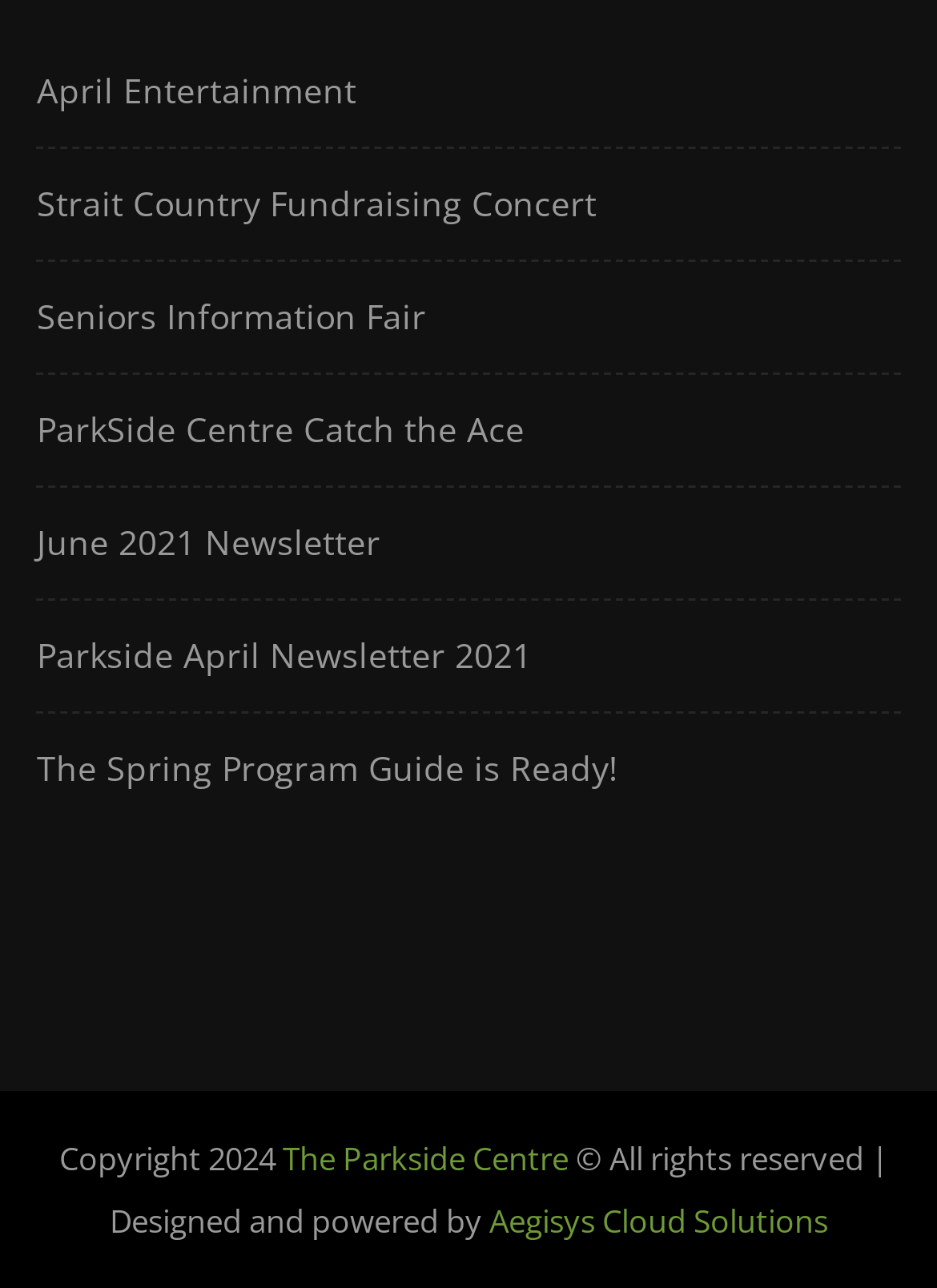Please identify the bounding box coordinates for the region that you need to click to follow this instruction: "explore The Spring Program Guide".

[0.039, 0.579, 0.66, 0.615]